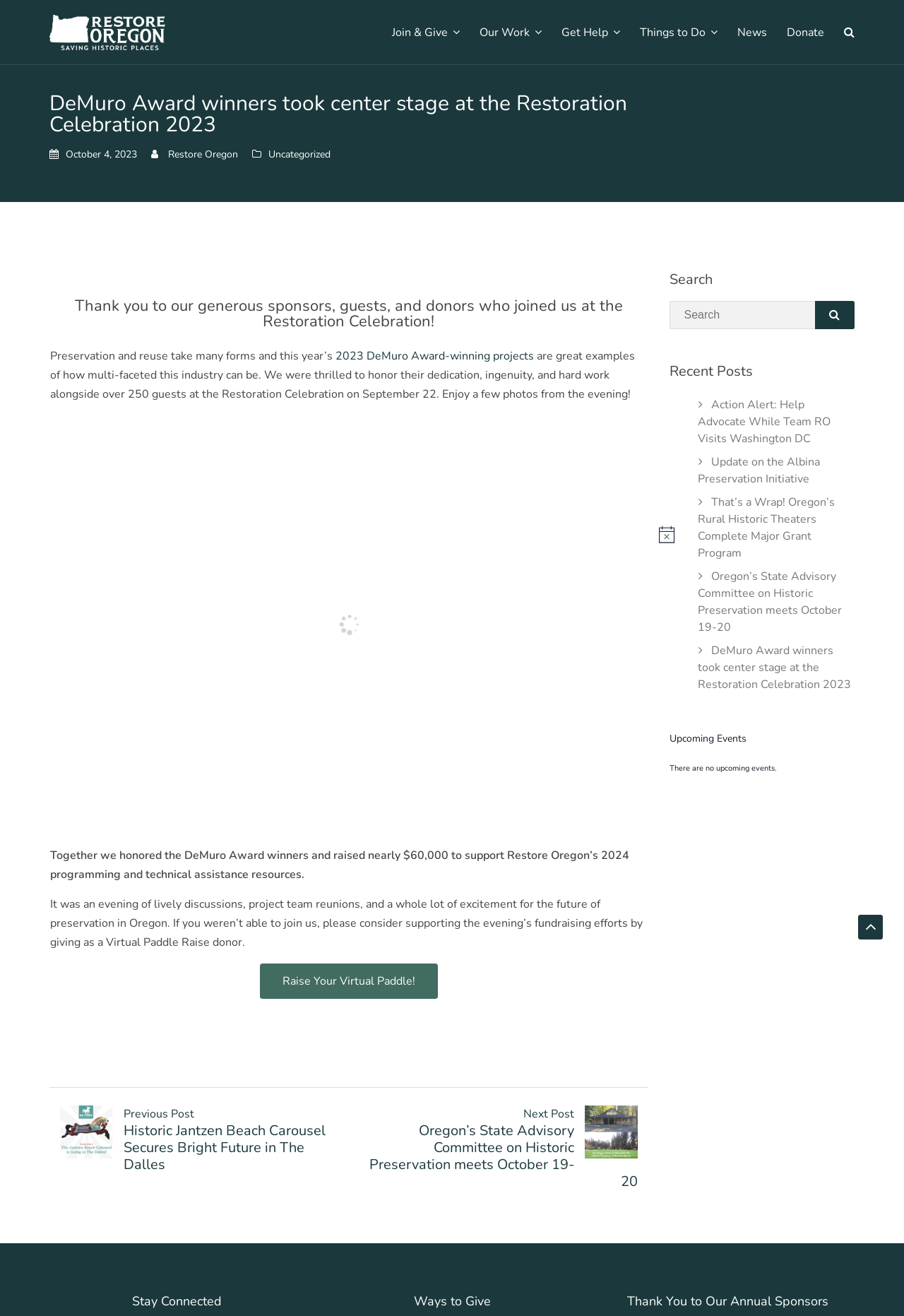Determine the webpage's heading and output its text content.

DeMuro Award winners took center stage at the Restoration Celebration 2023